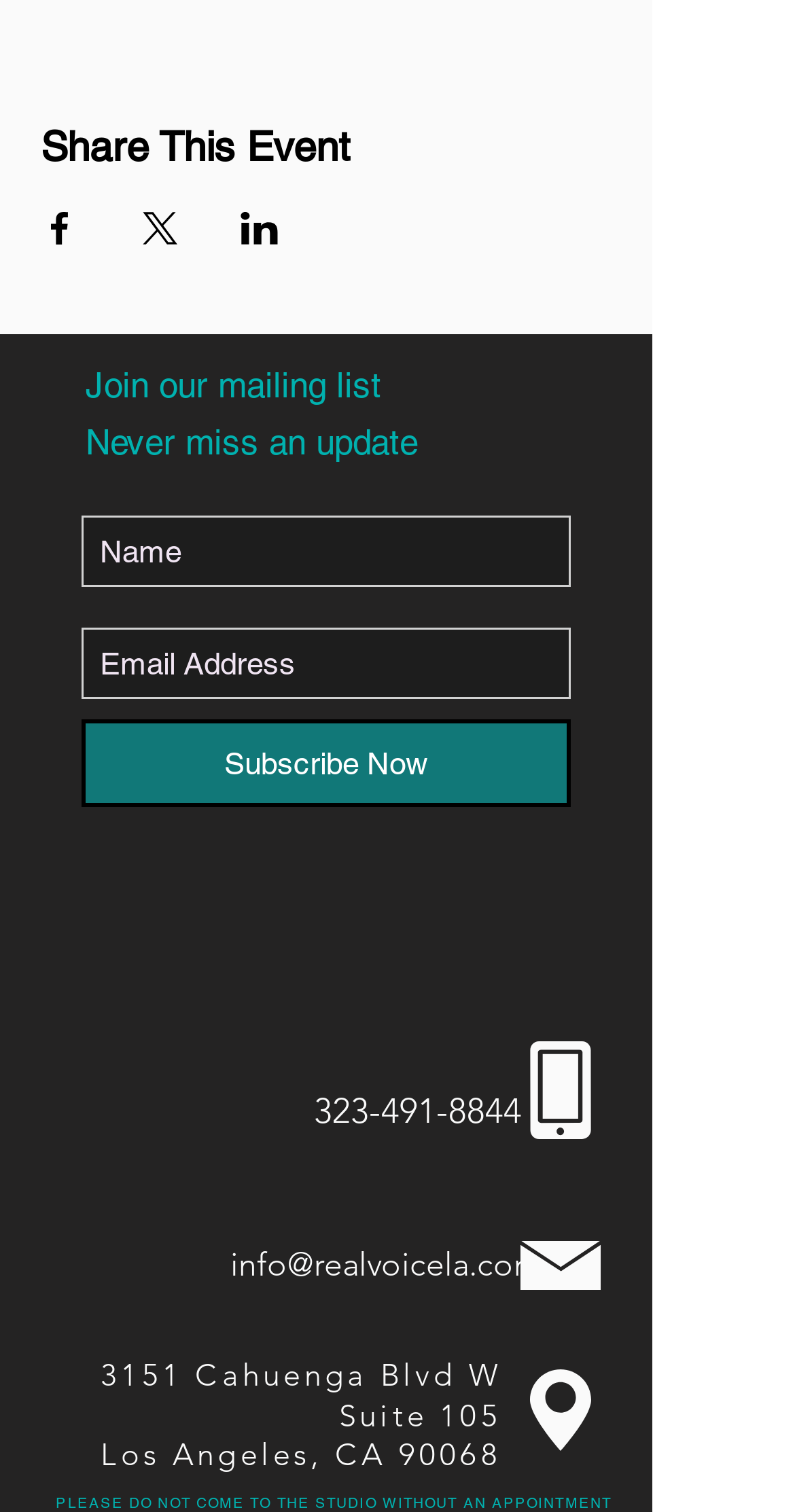Respond to the question below with a single word or phrase:
What is the purpose of the 'Share This Event' section?

Share event on social media